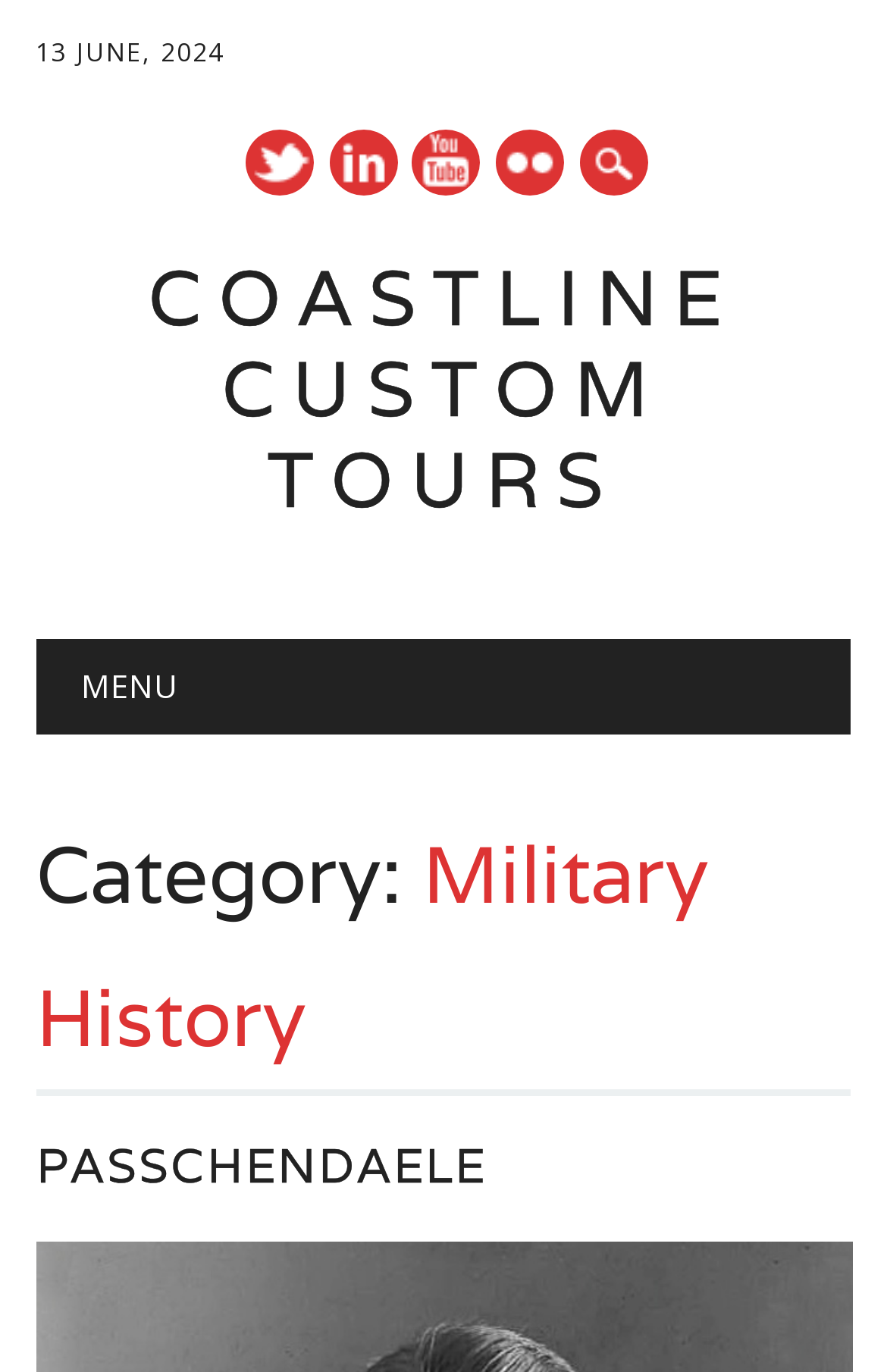What is the name of the company?
Answer the question in a detailed and comprehensive manner.

I found a link element that says 'COASTLINE CUSTOM TOURS', which is likely the name of the company that offers custom tours.